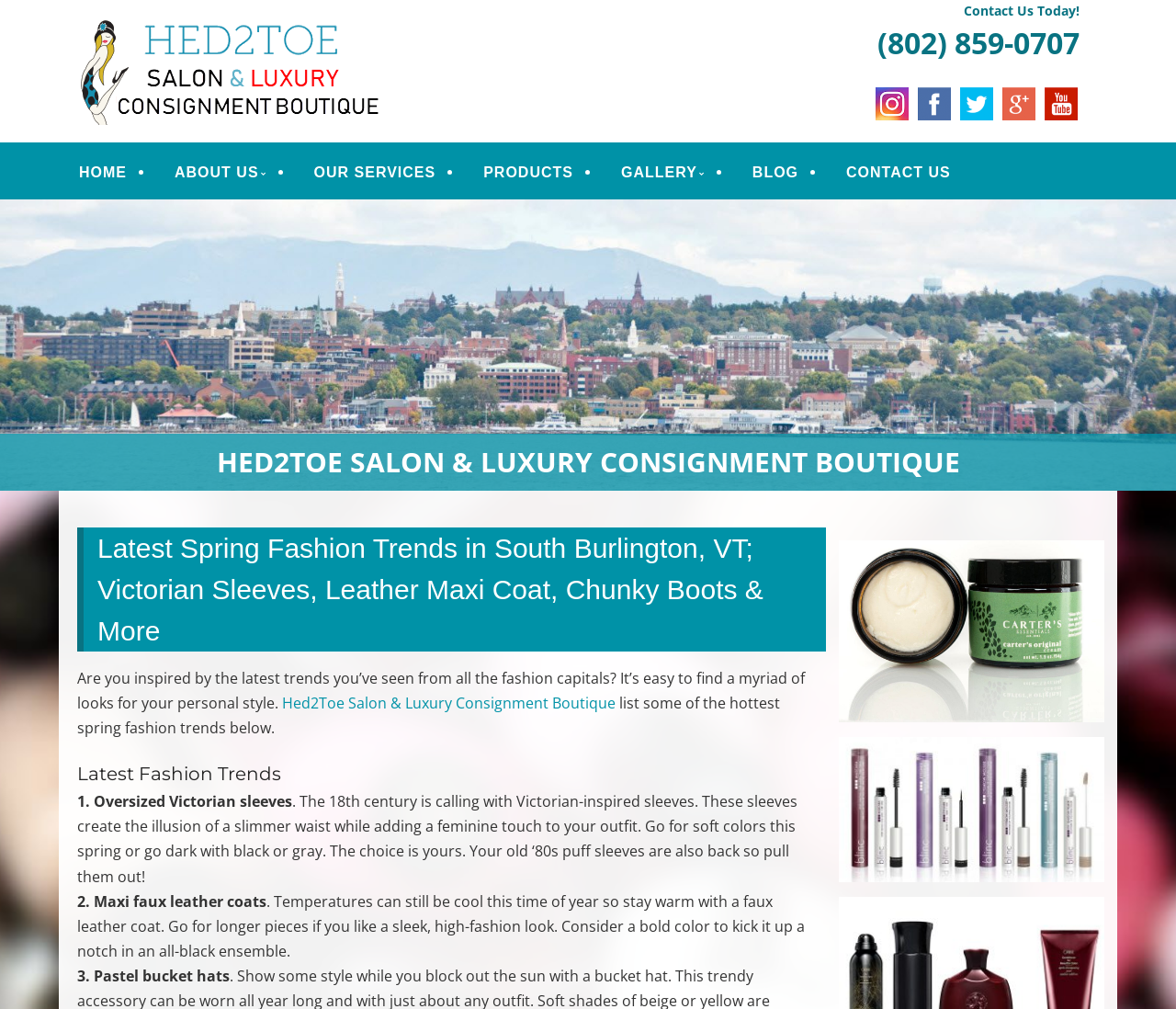Using the description "HOME", predict the bounding box of the relevant HTML element.

[0.059, 0.151, 0.116, 0.189]